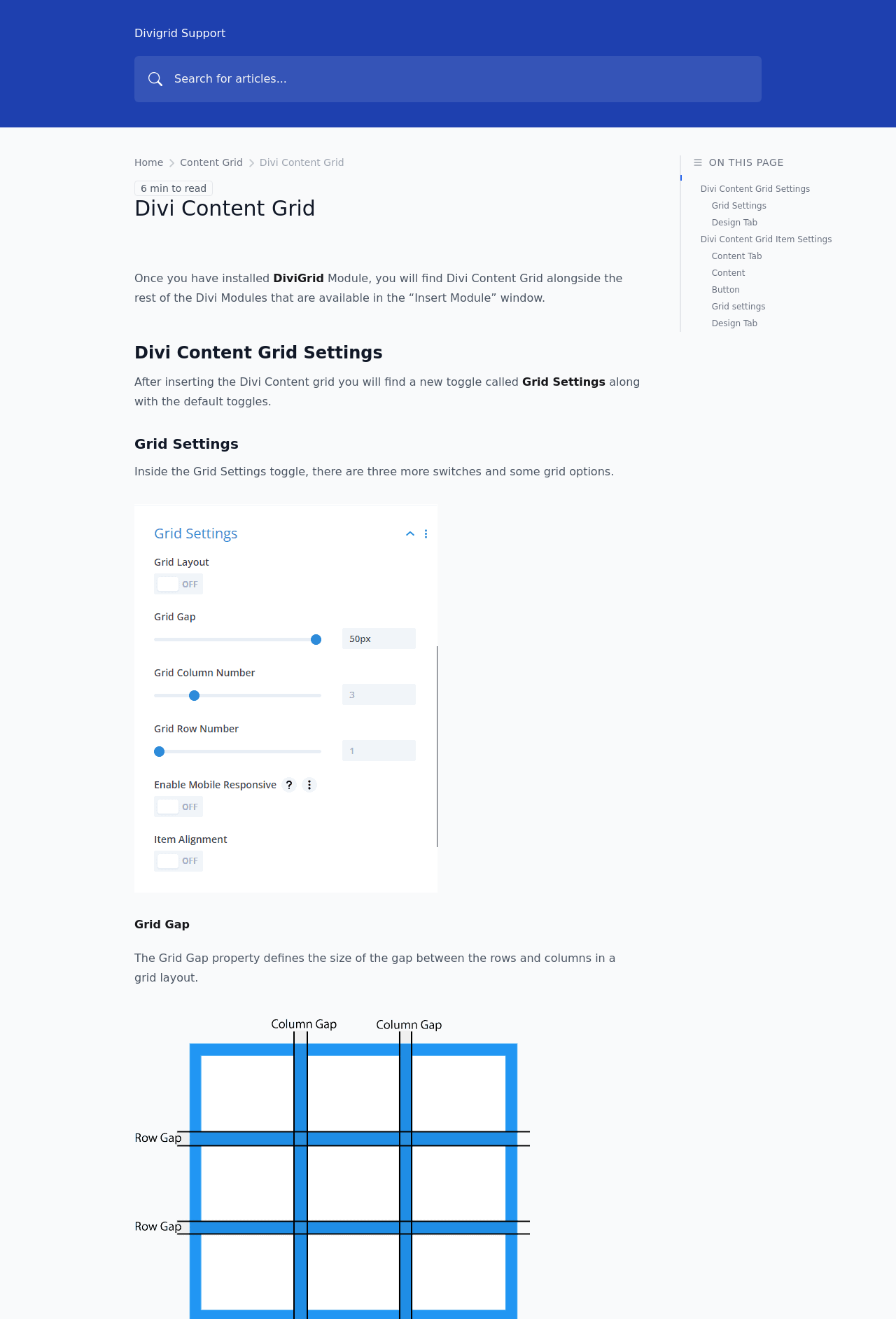What is the name of the support page?
Give a detailed explanation using the information visible in the image.

The support page is identified by the link 'Divigrid Support' at the top of the page, which suggests that this webpage is a support resource for Divigrid.